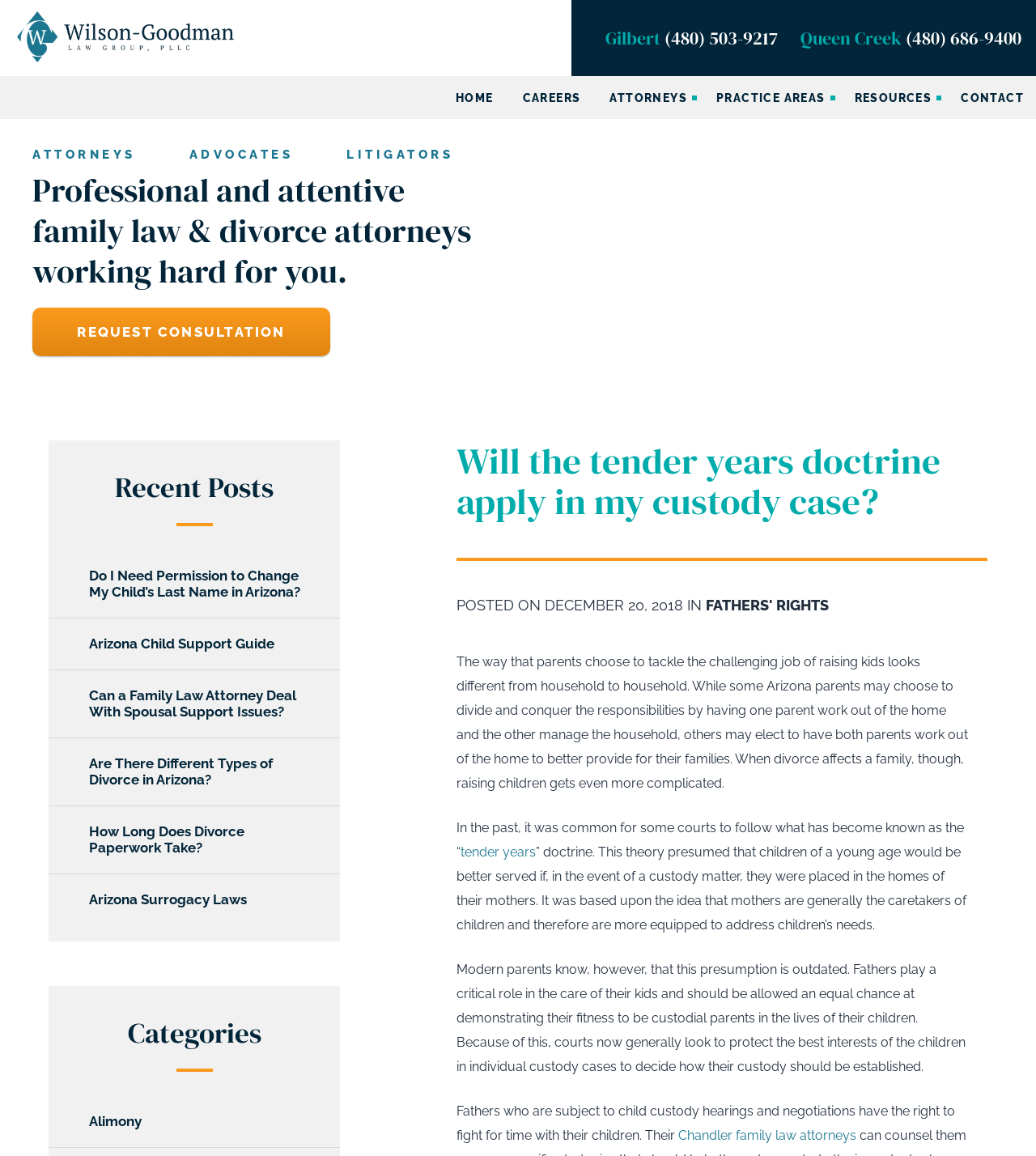What is the name of the law firm?
Based on the visual details in the image, please answer the question thoroughly.

I found the name of the law firm by looking at the StaticText element with the text 'Gilbert' which is located near the top of the page.